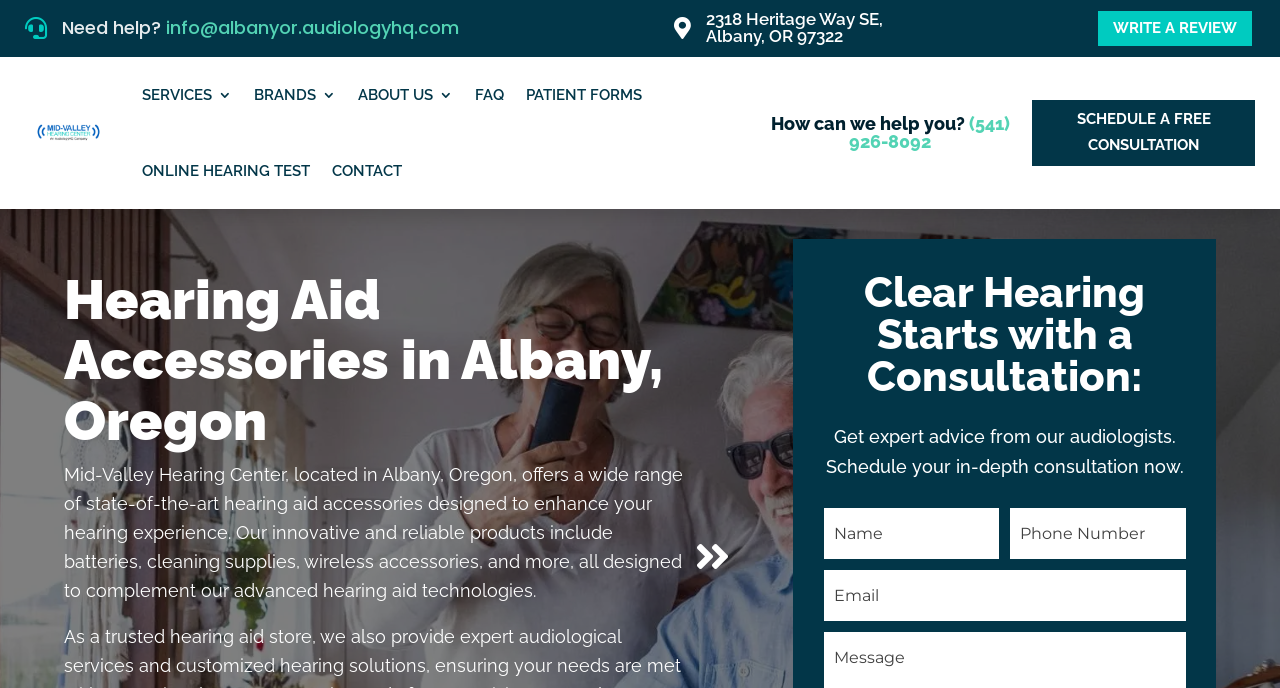Identify the bounding box for the UI element described as: "name="et_pb_contact_email_0" placeholder="Email"". The coordinates should be four float numbers between 0 and 1, i.e., [left, top, right, bottom].

[0.643, 0.828, 0.927, 0.902]